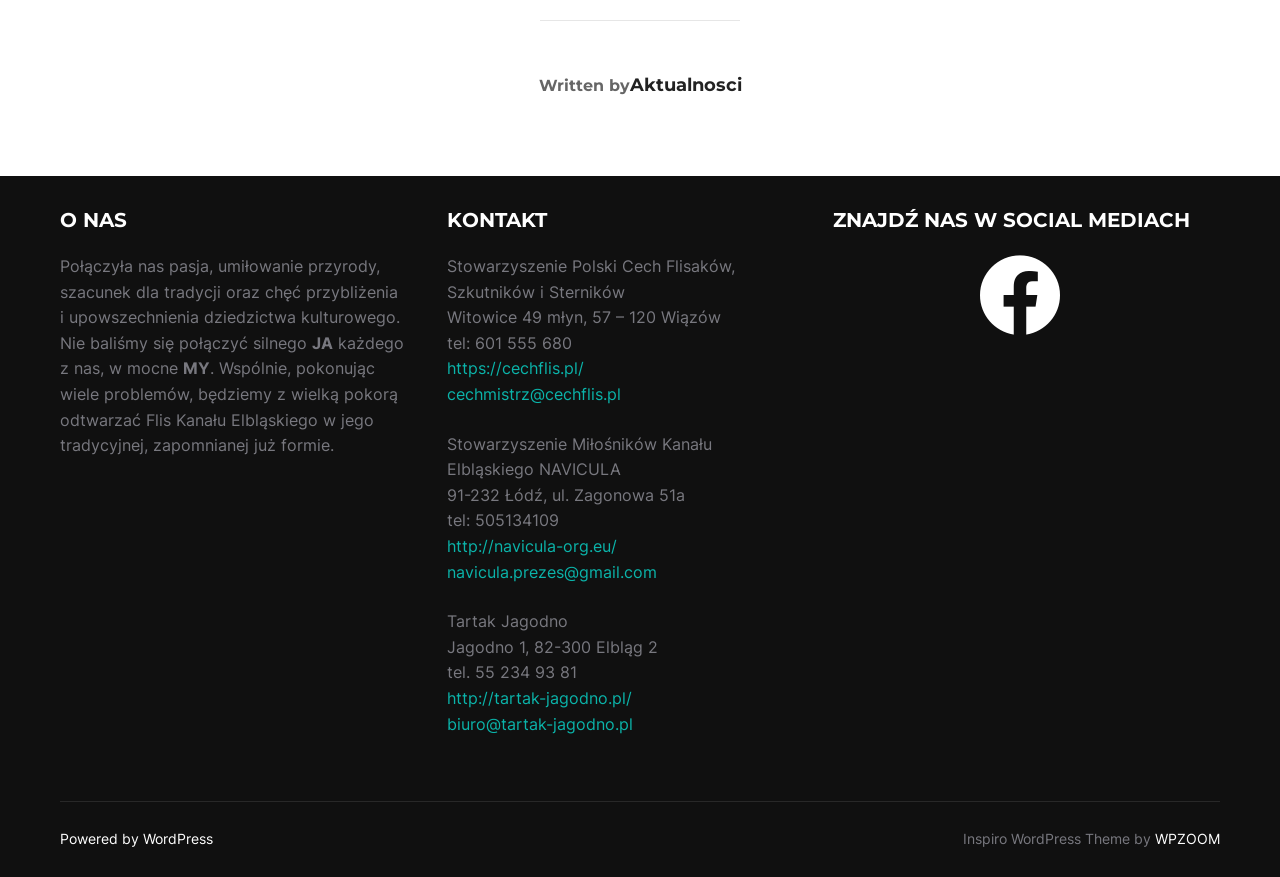Locate the bounding box coordinates of the segment that needs to be clicked to meet this instruction: "Visit 'https://cechflis.pl/'".

[0.349, 0.409, 0.456, 0.432]